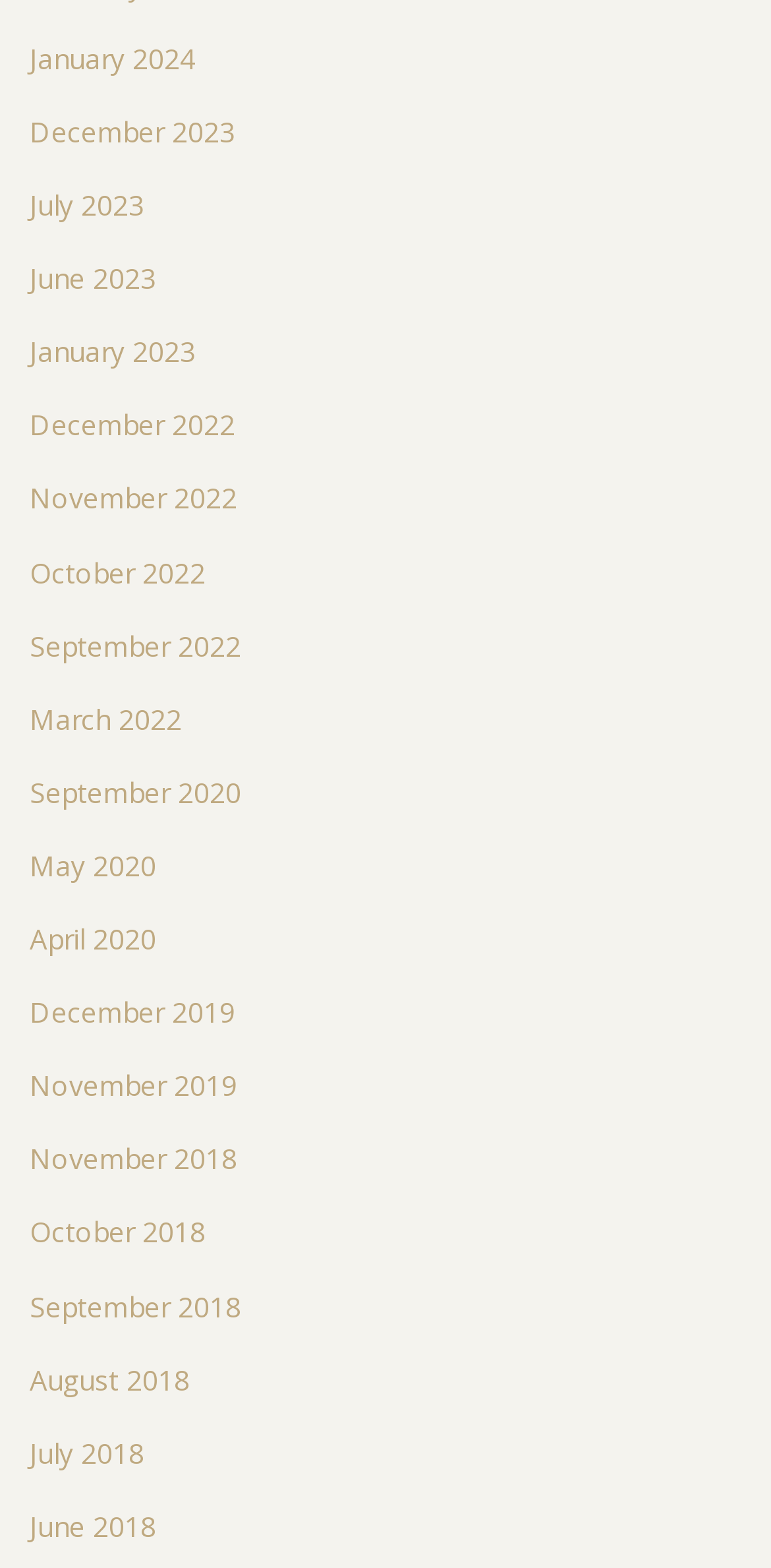Can you find the bounding box coordinates of the area I should click to execute the following instruction: "Access January 2023"?

[0.038, 0.212, 0.254, 0.236]